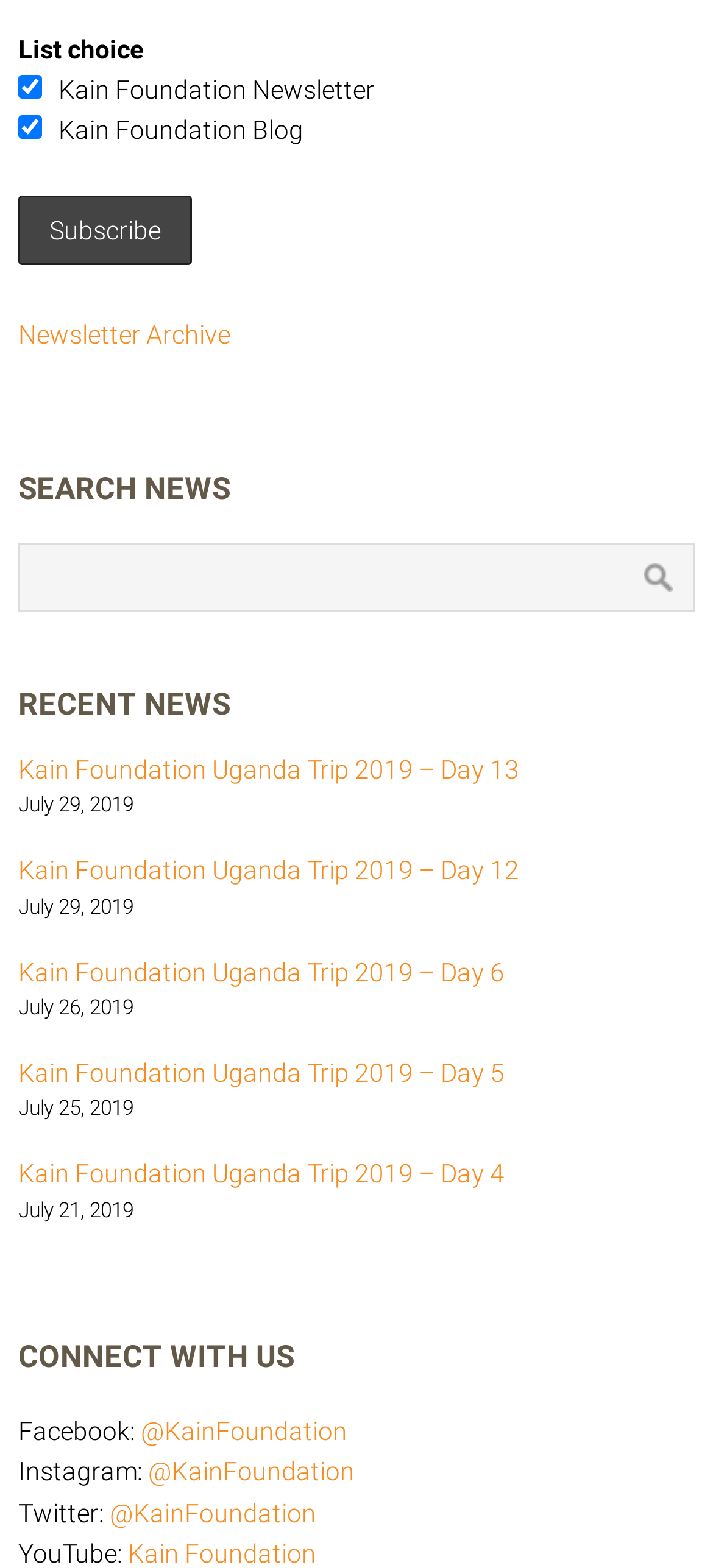What is the purpose of the search bar?
Answer with a single word or short phrase according to what you see in the image.

Search news